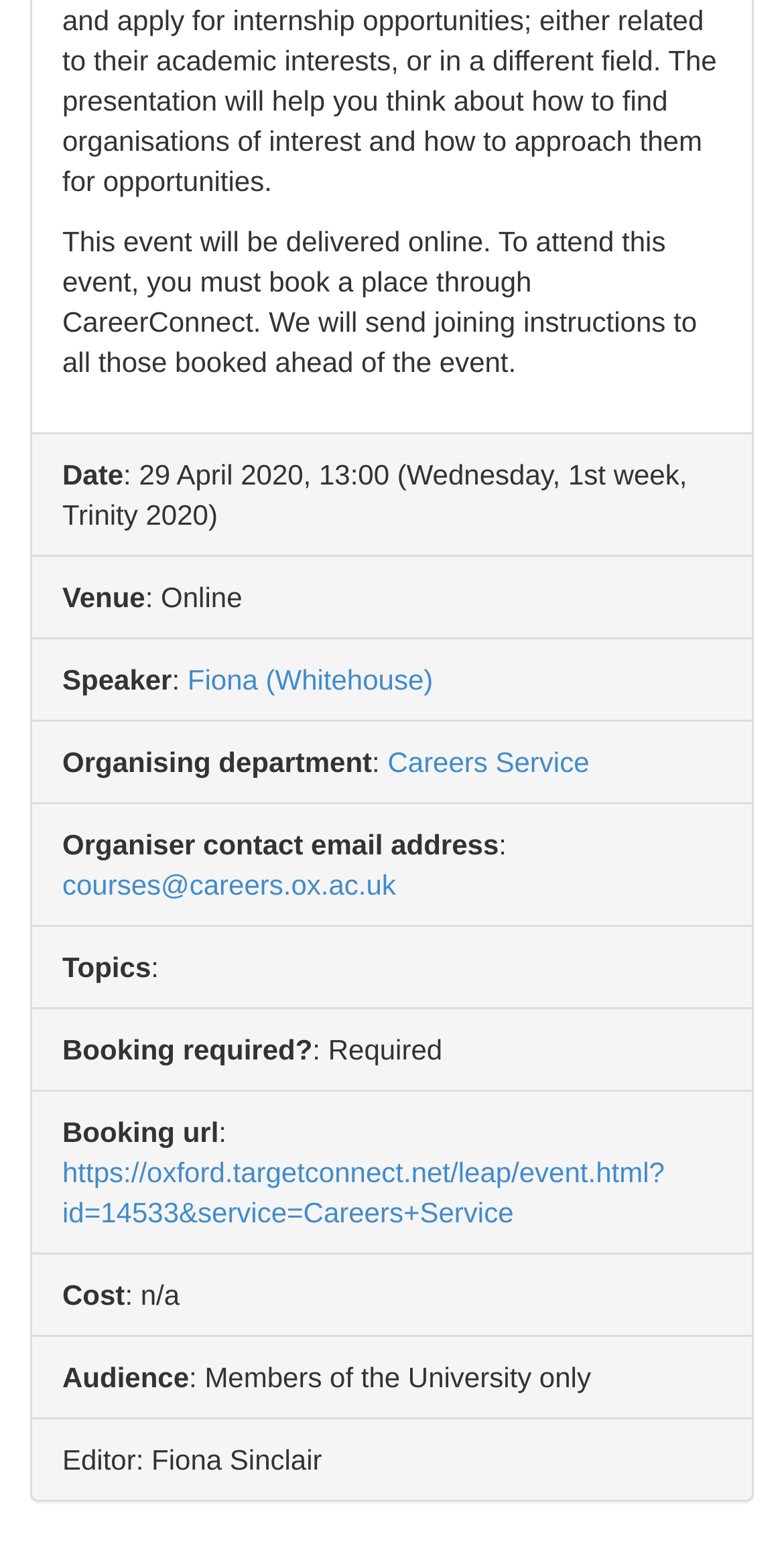Given the element description, predict the bounding box coordinates in the format (top-left x, top-left y, bottom-right x, bottom-right y). Make sure all values are between 0 and 1. Here is the element description: Fiona (Whitehouse)

[0.239, 0.43, 0.552, 0.451]